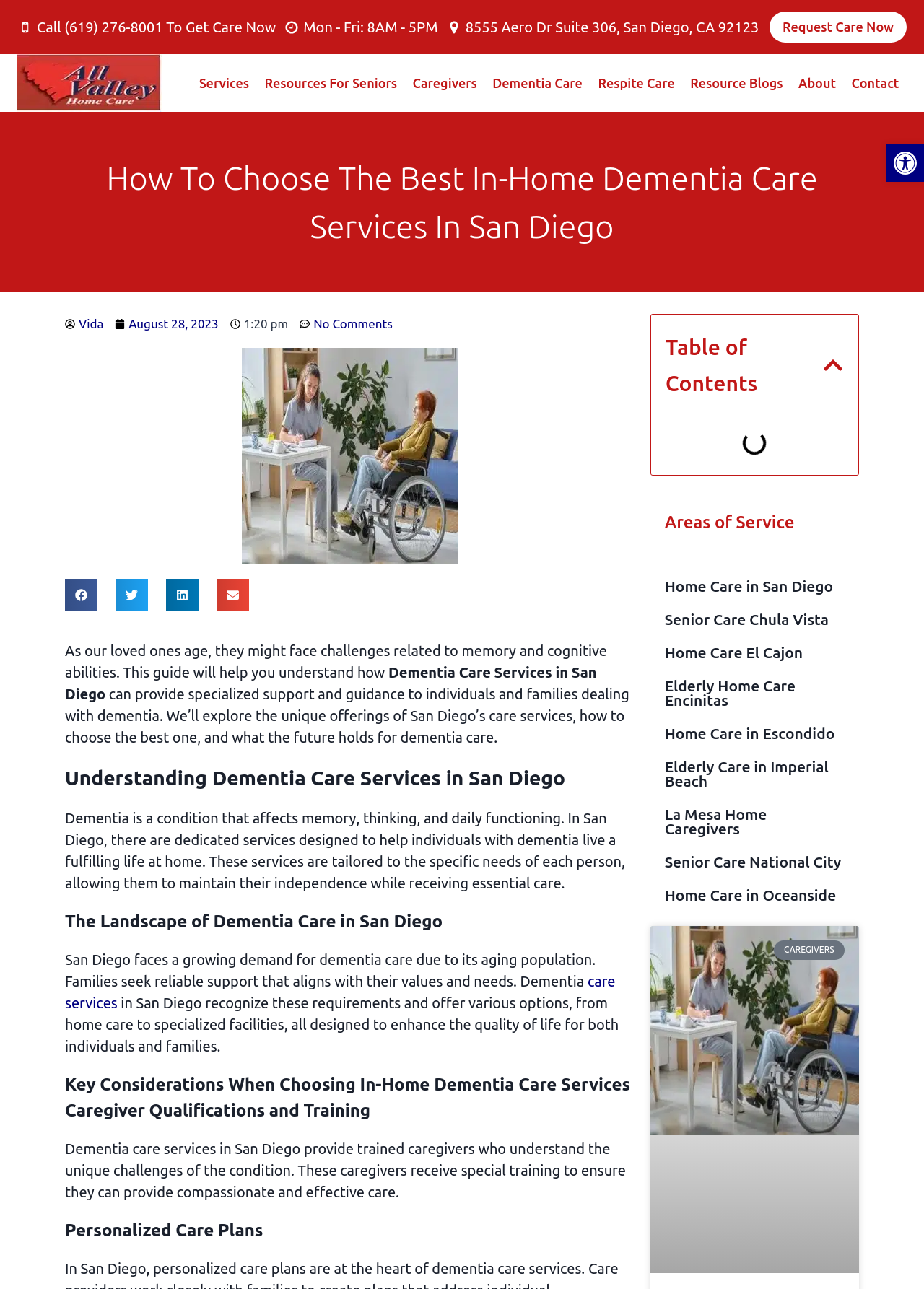What is the condition that affects memory, thinking, and daily functioning?
Please use the image to provide a one-word or short phrase answer.

Dementia